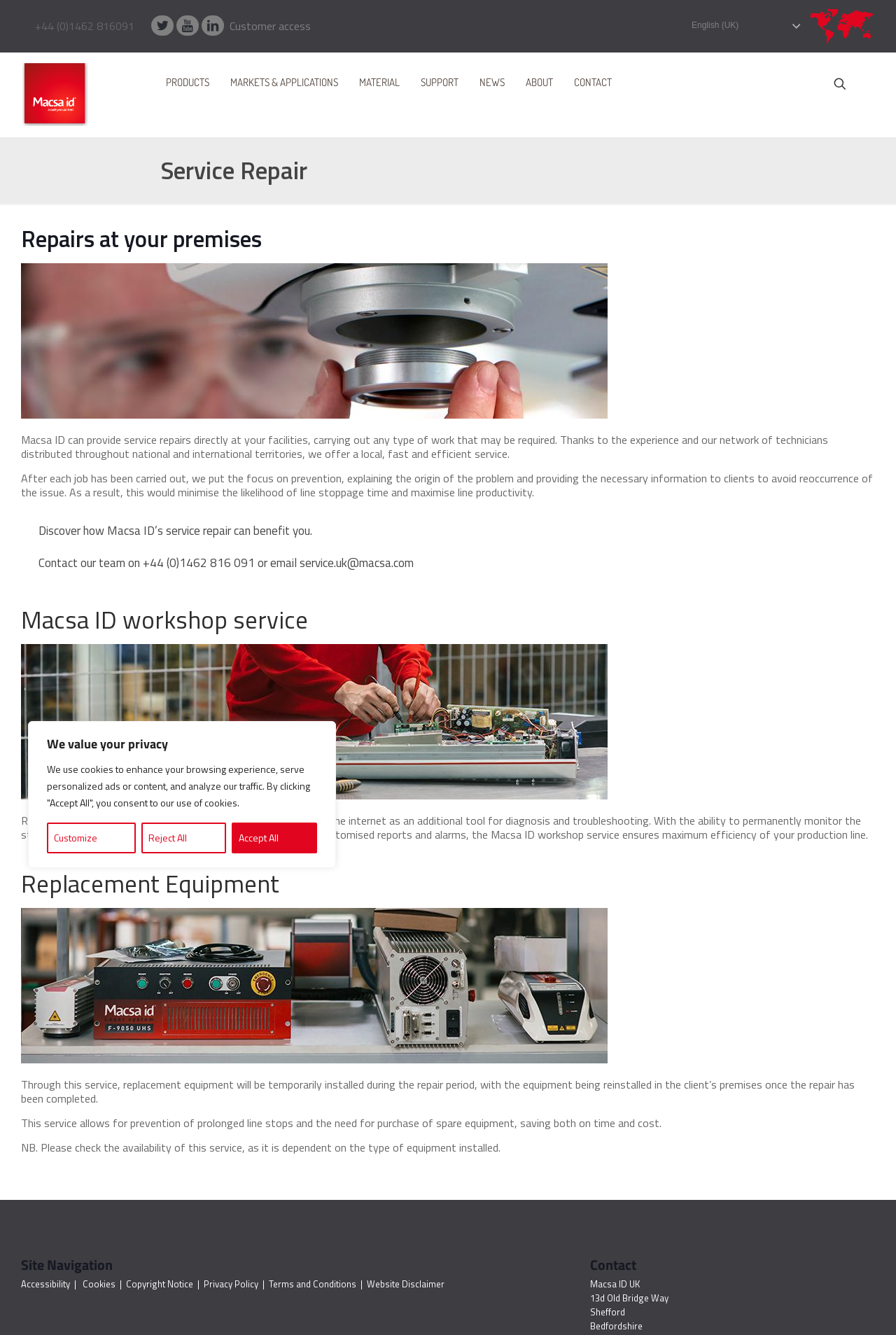Given the element description: "Journal", predict the bounding box coordinates of the UI element it refers to, using four float numbers between 0 and 1, i.e., [left, top, right, bottom].

None